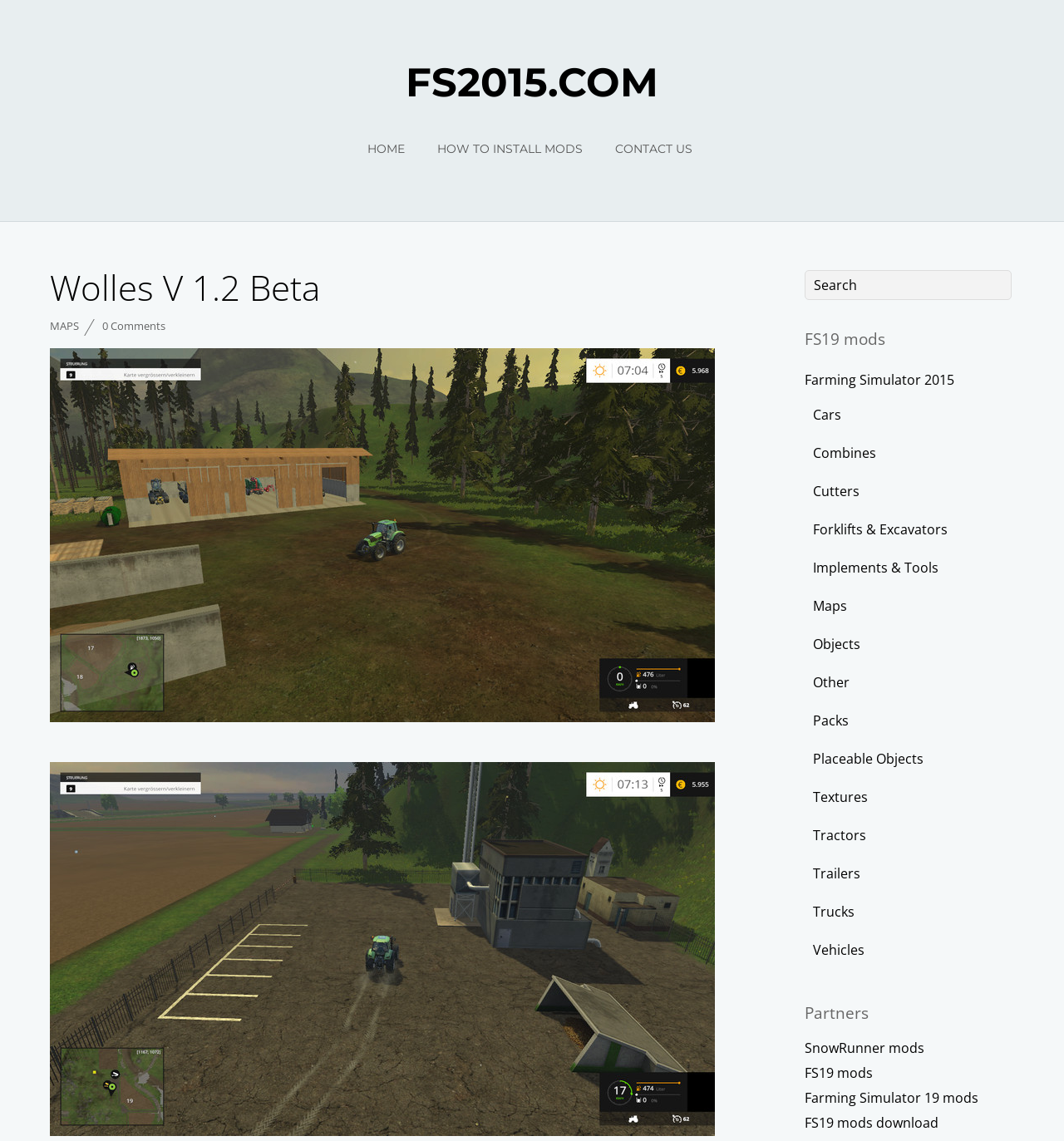From the given element description: "Maps", find the bounding box for the UI element. Provide the coordinates as four float numbers between 0 and 1, in the order [left, top, right, bottom].

[0.764, 0.523, 0.796, 0.539]